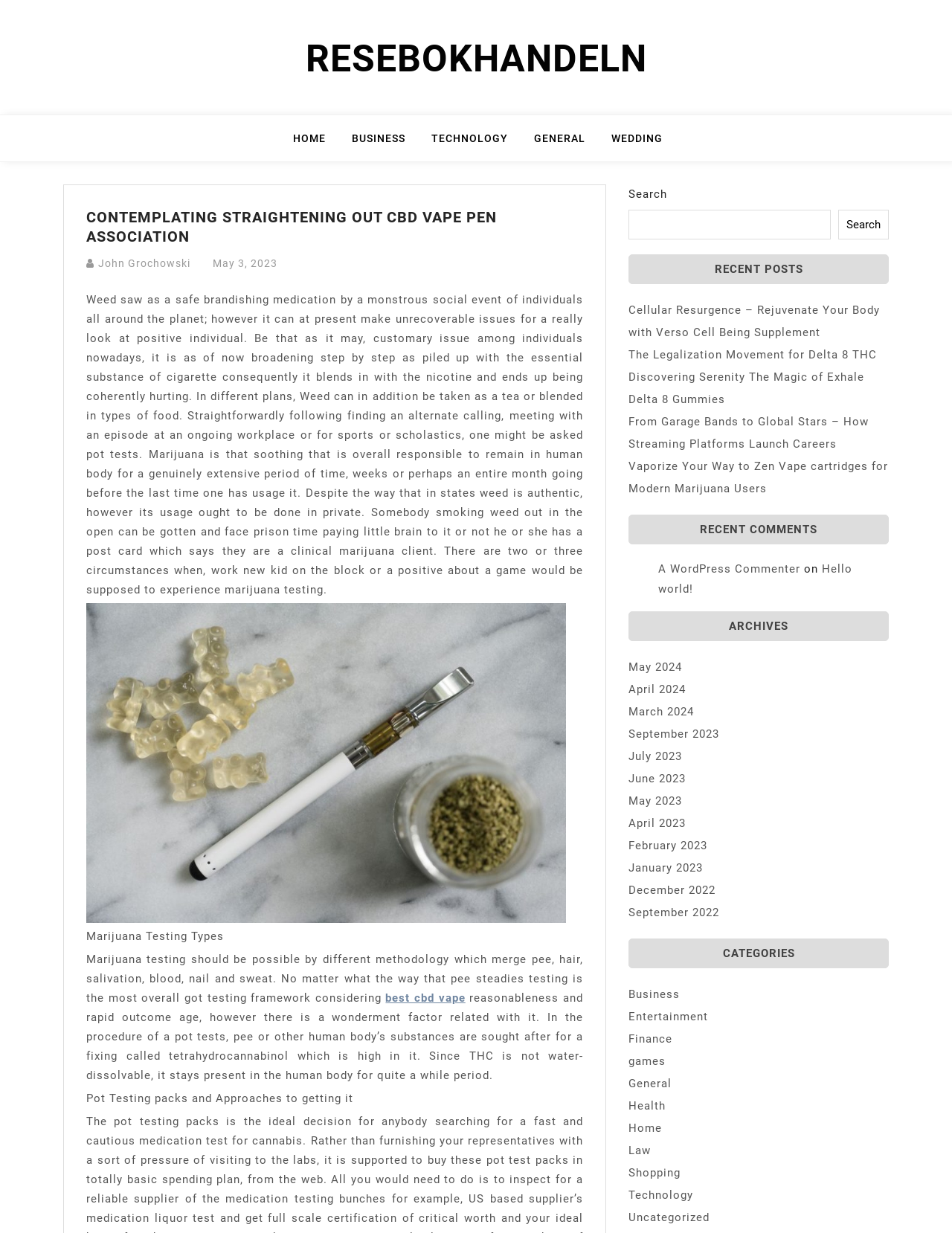What is the website's main topic?
Ensure your answer is thorough and detailed.

Based on the webpage's content, including the header 'CONTEMPLATING STRAIGHTENING OUT CBD VAPE PEN ASSOCIATION' and the image 'CBD Vape', it is clear that the website's main topic is related to CBD Vape Pen Association.